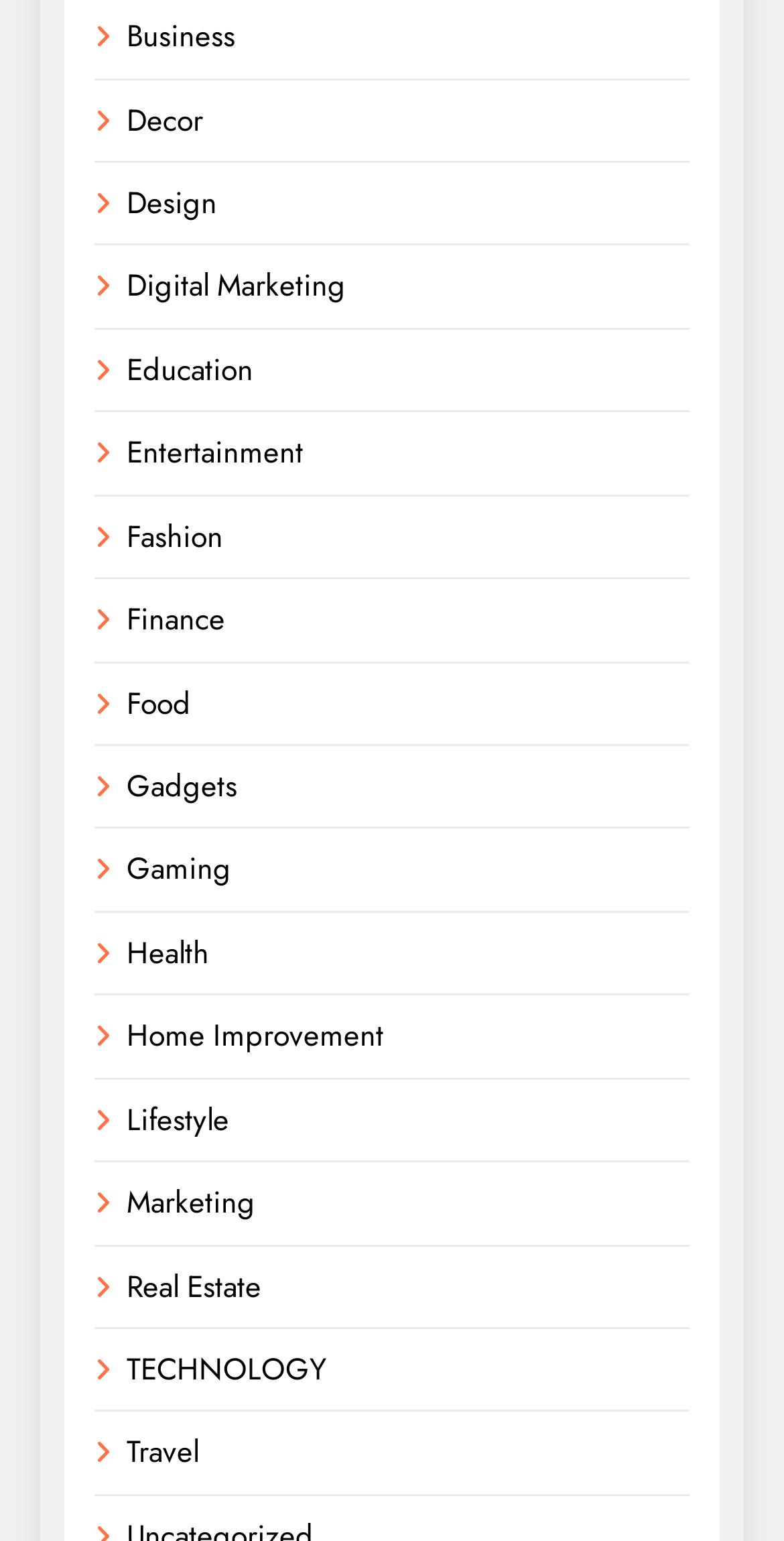How many categories start with the letter 'D'? Look at the image and give a one-word or short phrase answer.

2